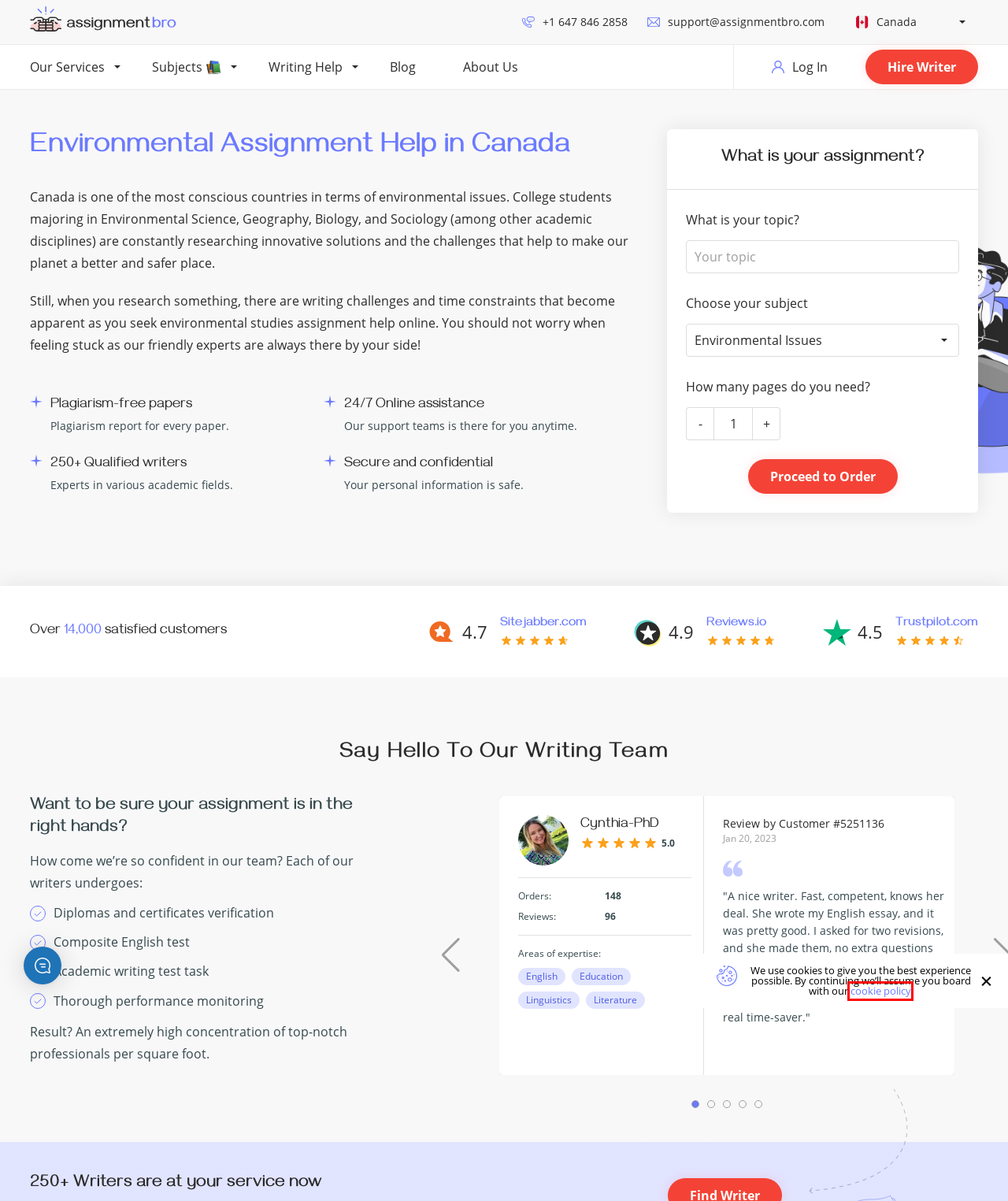You are provided with a screenshot of a webpage highlighting a UI element with a red bounding box. Choose the most suitable webpage description that matches the new page after clicking the element in the bounding box. Here are the candidates:
A. Assignmentbro Reviews - 60 Reviews of Assignmentbro.com | Sitejabber
B. Blog - AssignmentBro
C. Online Assignment Help Canada - Writing Service for University Students
D. Cookie Policy - AssignmentBro
E. Assignment Help and Writing Services UAE | Do my homework >> easy!
F. AssignmentBro Reviews - Read Reviews on Assignmentbro.com Before You Buy  | assignmentbro.com
G. About Us - AssignmentBro
H. Order essay writing & editing service on Assignmentbro - Assignmentbro.com

D